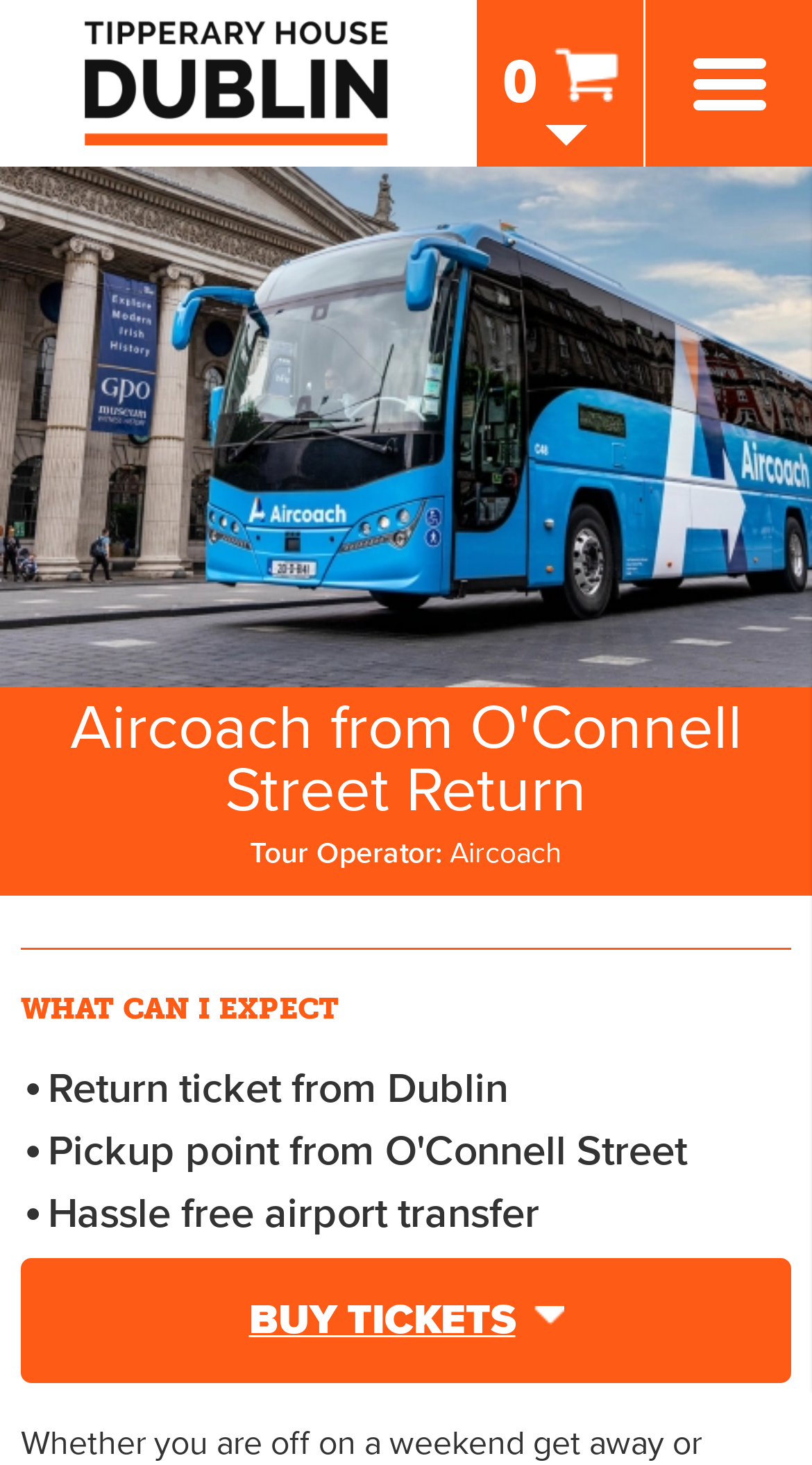Utilize the information from the image to answer the question in detail:
What is the starting point of the Aircoach journey?

The webpage mentions 'Aircoach from O'Connell Street Return' and 'Return ticket from Dublin', which suggests that the starting point of the Aircoach journey is O'Connell Street.